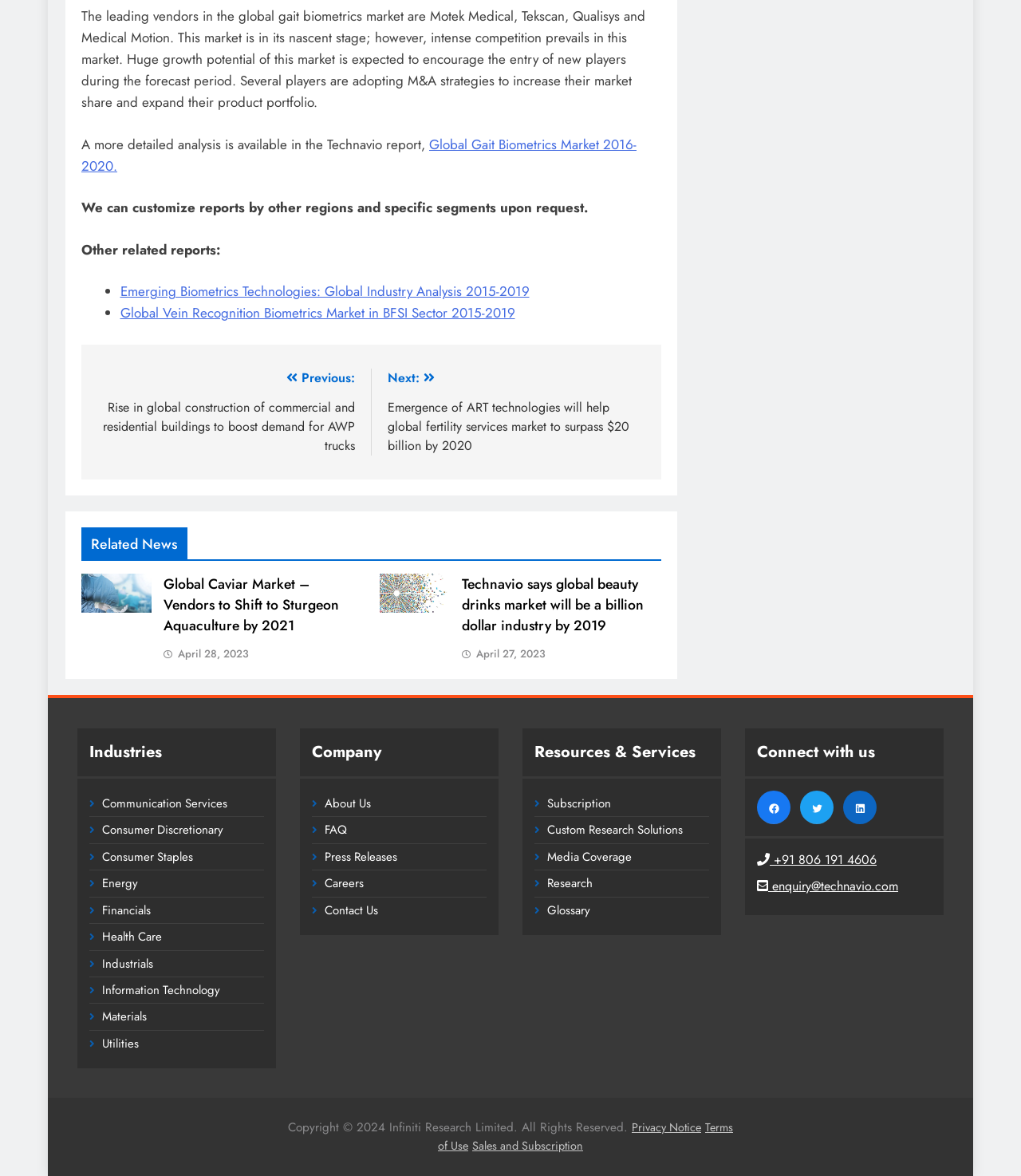Pinpoint the bounding box coordinates of the clickable area needed to execute the instruction: "Go to the previous post". The coordinates should be specified as four float numbers between 0 and 1, i.e., [left, top, right, bottom].

[0.095, 0.313, 0.347, 0.387]